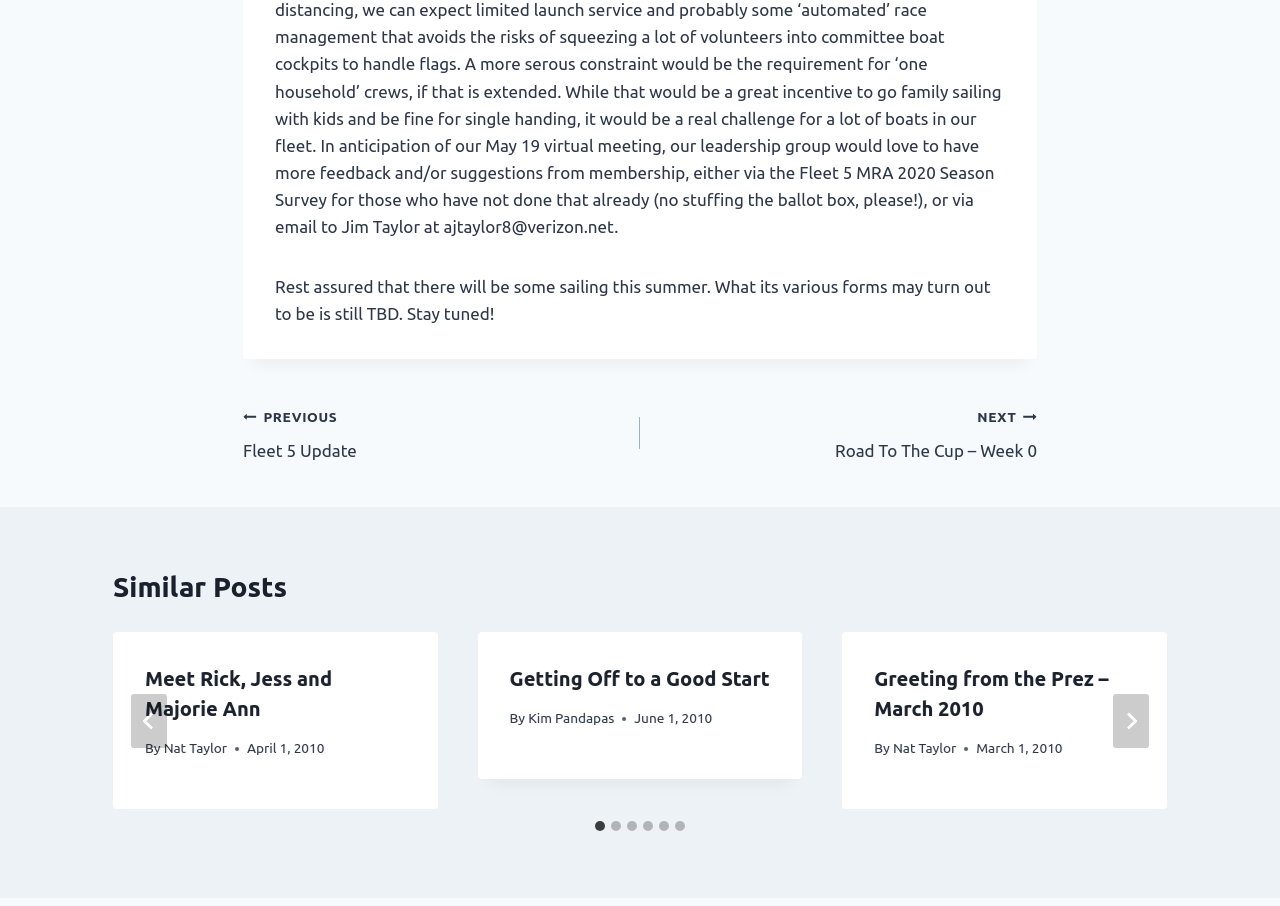Extract the bounding box coordinates of the UI element described: "Kim Pandapas". Provide the coordinates in the format [left, top, right, bottom] with values ranging from 0 to 1.

[0.413, 0.784, 0.48, 0.801]